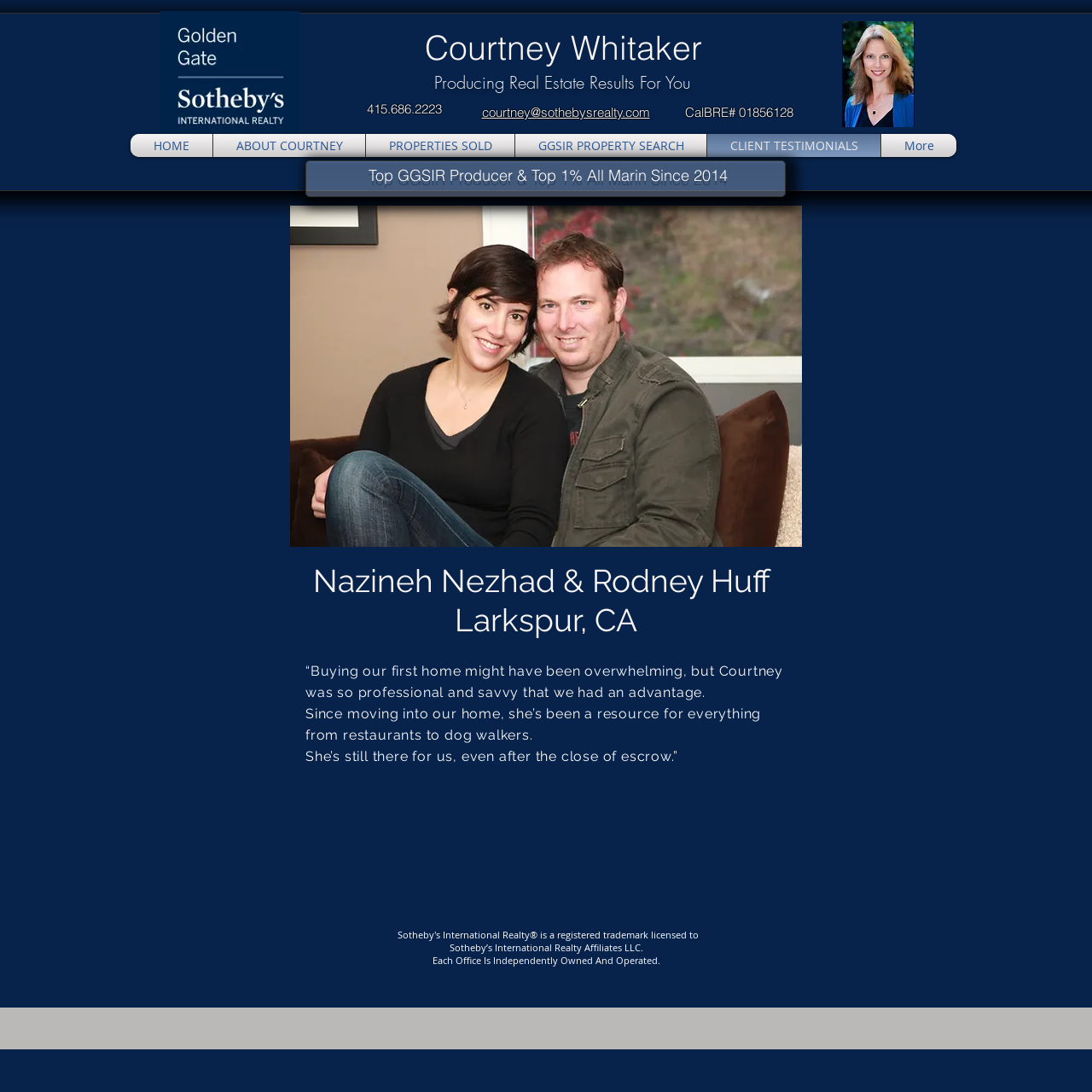Generate a thorough caption that explains the contents of the webpage.

This webpage is about Nazineh Nezhad & Rodney, affiliated with C. Whitaker, Realtor. At the top, there is a link on the left side, followed by a heading that reads "Courtney Whitaker". Below this, there is another heading that states "Producing Real Estate Results For You". To the right of this heading, there are three links: a phone number, an email address, and a California real estate license number.

Below these elements, there is a navigation menu labeled "Site" that spans across the page. The menu contains six links: "HOME", "ABOUT COURTNEY", "PROPERTIES SOLD", "GGSIR PROPERTY SEARCH", "CLIENT TESTIMONIALS", and "More".

On the left side of the page, there is a heading that highlights Courtney's achievements as a top producer. Below this, there is a main section that contains two headings. The first heading displays the names Nazineh Nezhad & Rodney Huff, along with their location, Larkspur, CA. The second heading is a testimonial quote from a satisfied client, praising Courtney's professionalism and resourcefulness.

At the bottom of the page, there is a footer section that contains two lines of text: "Sotheby’s International Realty Affiliates LLC." and "Each Office Is Independently Owned And Operated."